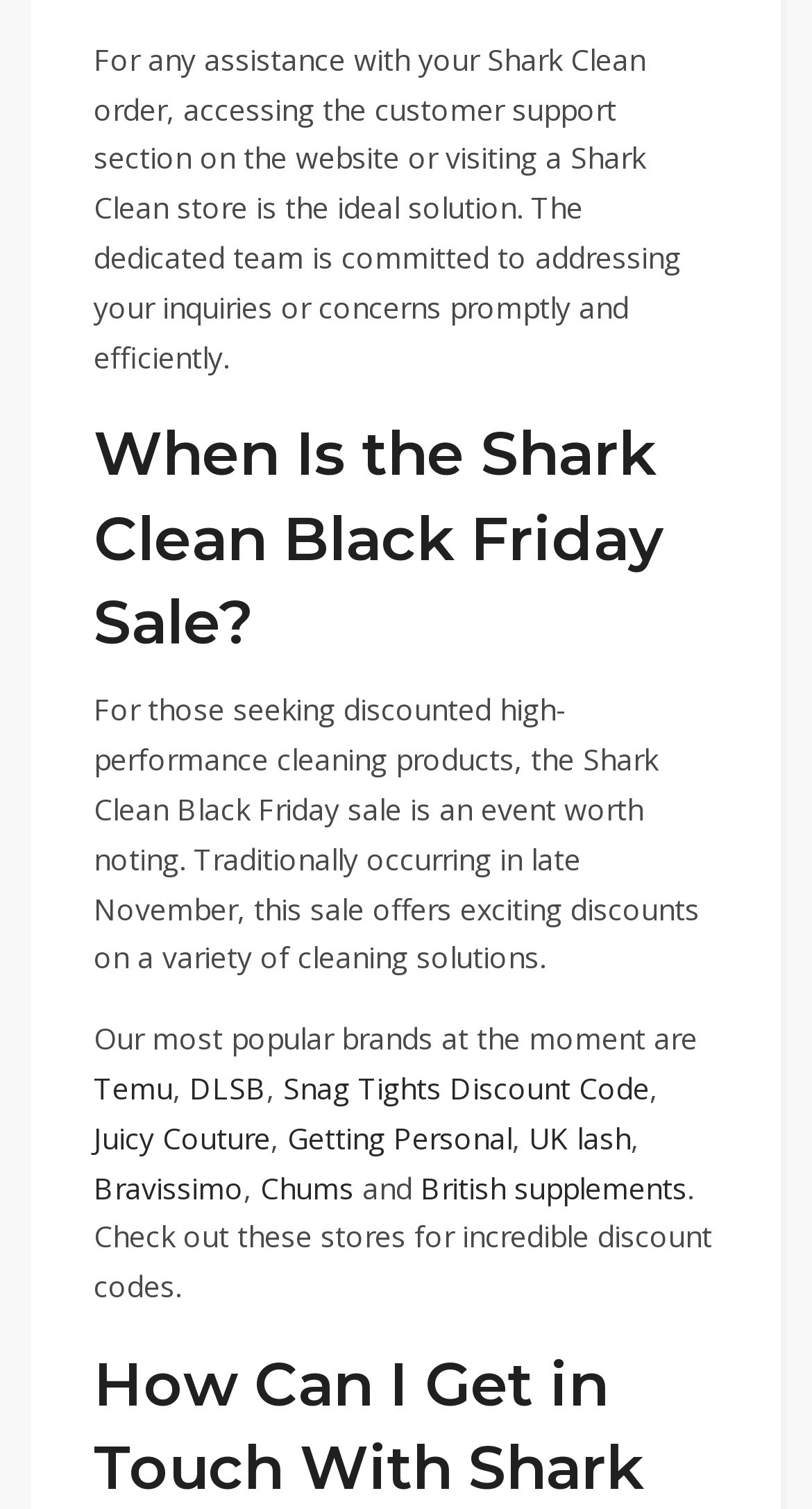What is the purpose of checking out the listed stores?
Using the image as a reference, answer the question in detail.

According to the static text at the bottom of the webpage, checking out the listed stores is for finding incredible discount codes.